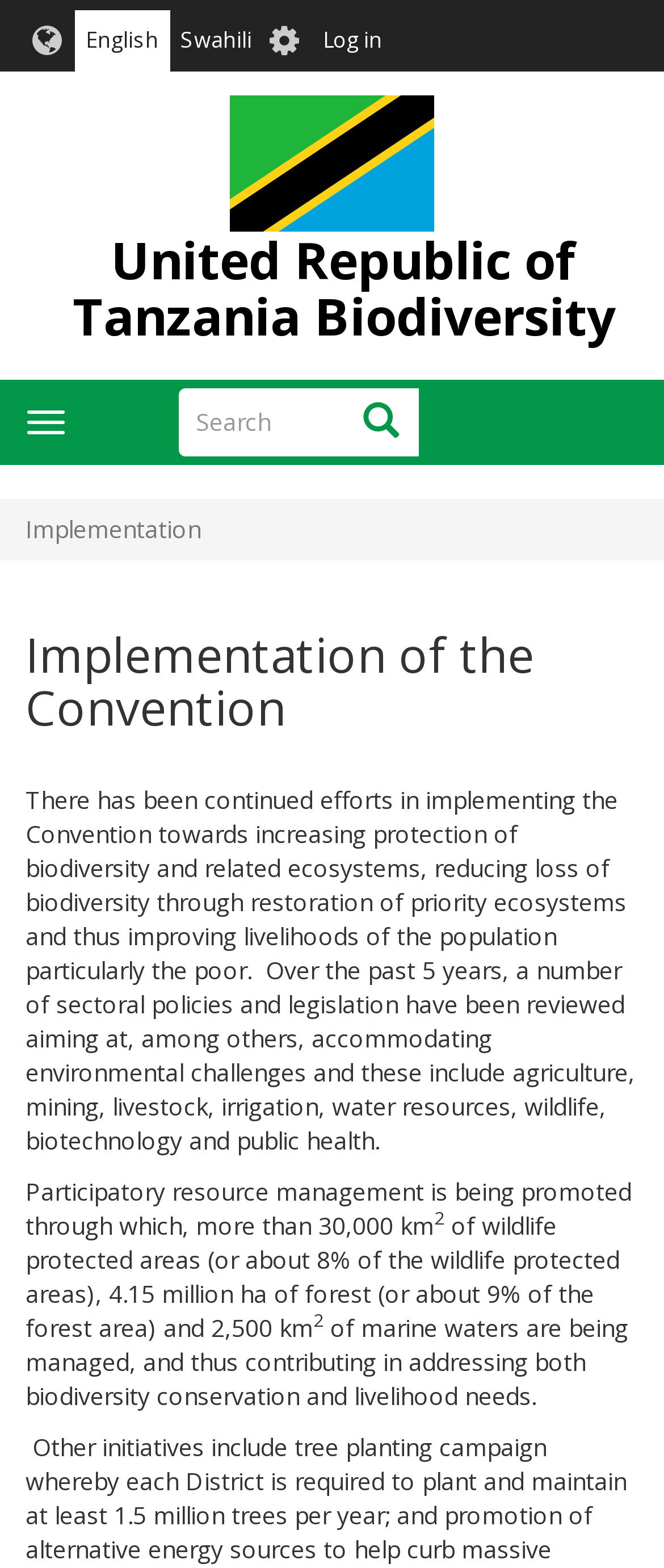Determine the bounding box coordinates of the clickable element to achieve the following action: 'Log in to the account'. Provide the coordinates as four float values between 0 and 1, formatted as [left, top, right, bottom].

[0.47, 0.007, 0.592, 0.046]